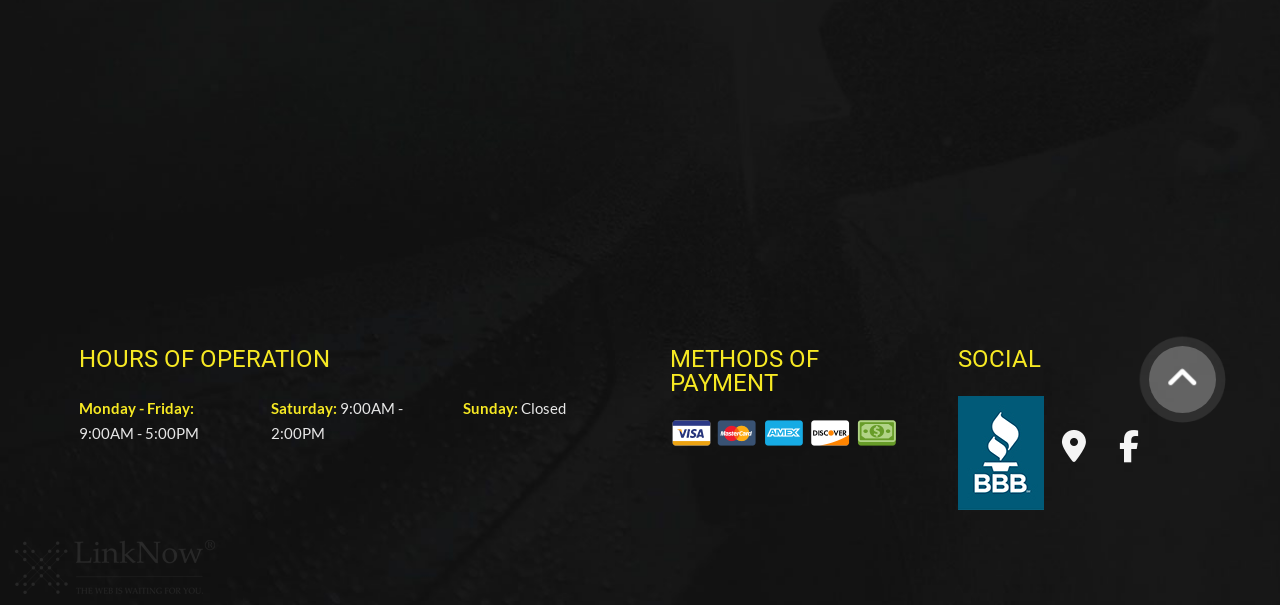Respond with a single word or phrase to the following question: What is the business's rating or accreditation?

BBB